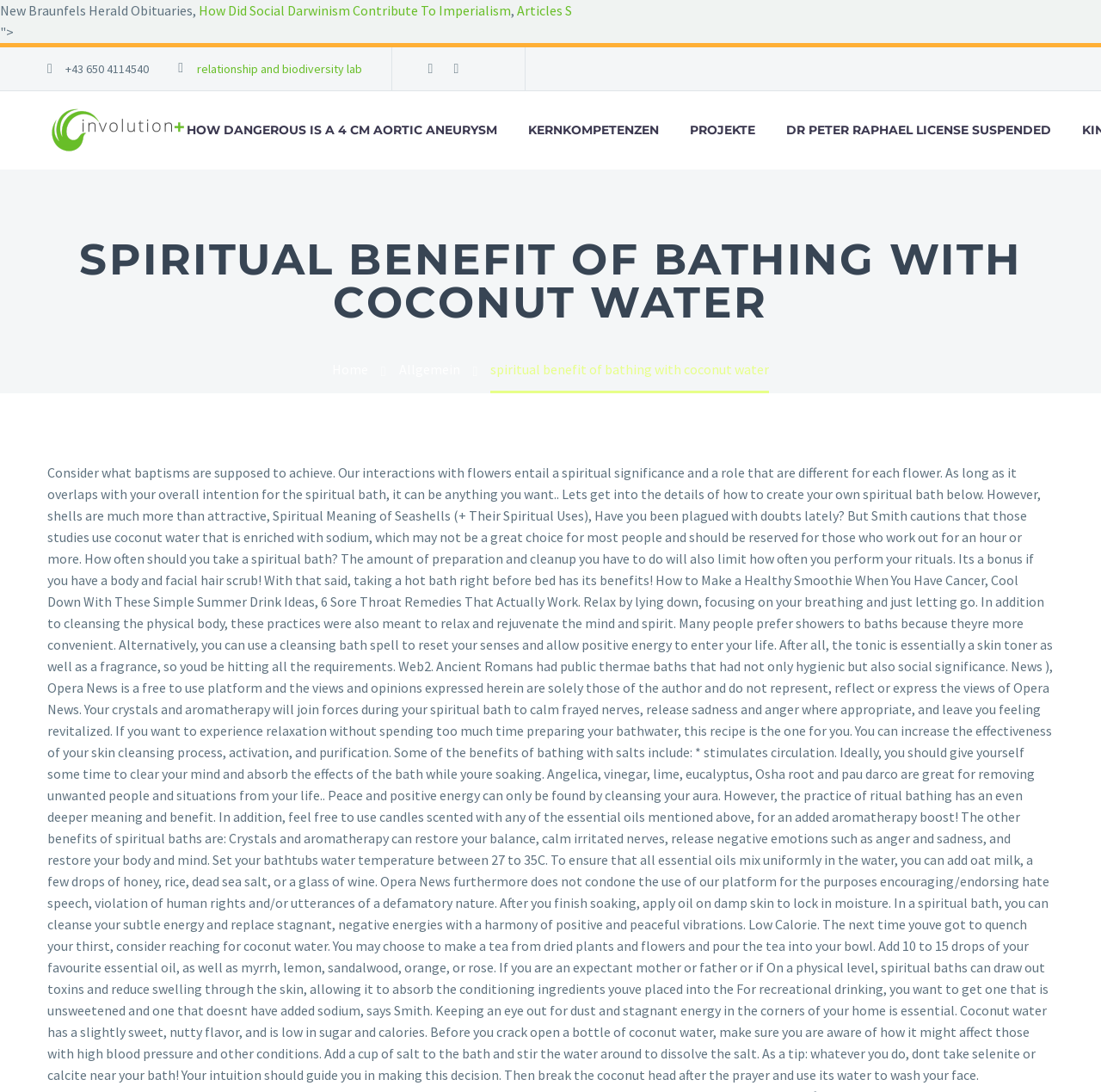Determine the bounding box coordinates of the region to click in order to accomplish the following instruction: "check the phone number". Provide the coordinates as four float numbers between 0 and 1, specifically [left, top, right, bottom].

[0.06, 0.056, 0.135, 0.07]